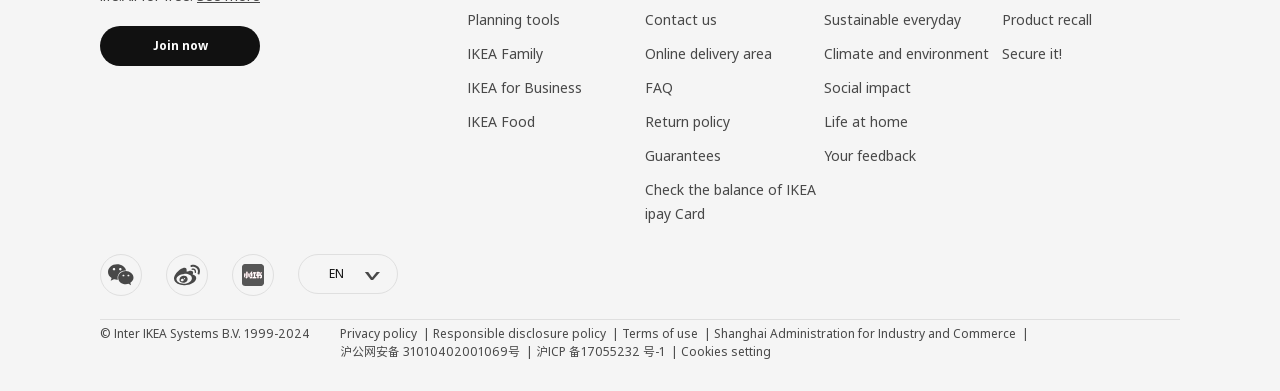Determine the bounding box coordinates of the region I should click to achieve the following instruction: "Check the balance of IKEA ipay Card". Ensure the bounding box coordinates are four float numbers between 0 and 1, i.e., [left, top, right, bottom].

[0.504, 0.46, 0.638, 0.57]